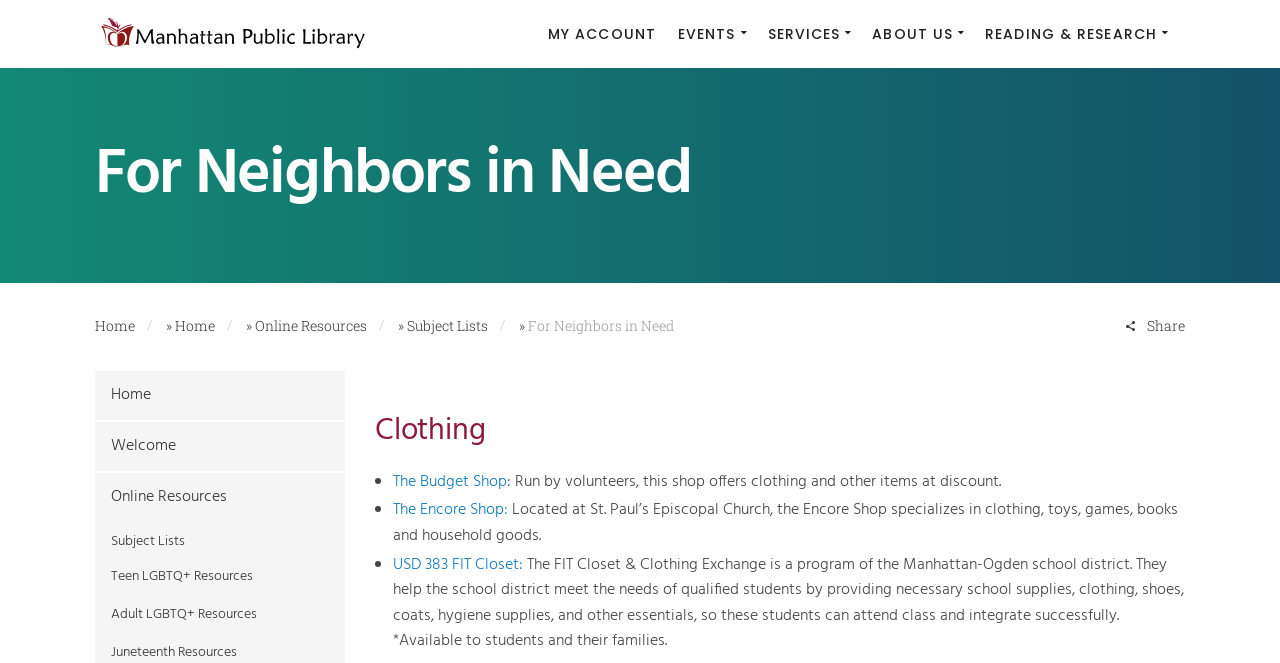Locate the bounding box coordinates of the element's region that should be clicked to carry out the following instruction: "Go to events page". The coordinates need to be four float numbers between 0 and 1, i.e., [left, top, right, bottom].

[0.53, 0.0, 0.582, 0.103]